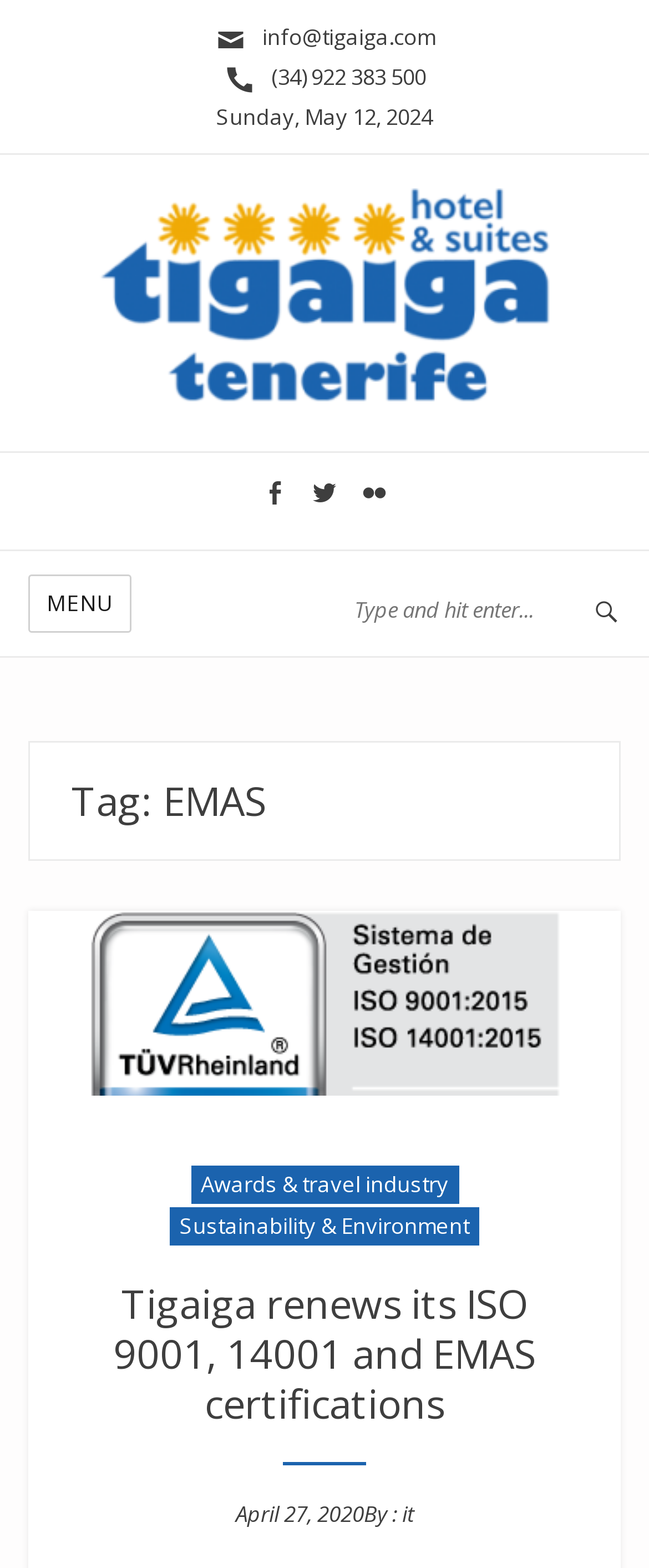Please locate the bounding box coordinates of the element that needs to be clicked to achieve the following instruction: "Click the phone number". The coordinates should be four float numbers between 0 and 1, i.e., [left, top, right, bottom].

[0.395, 0.039, 0.656, 0.058]